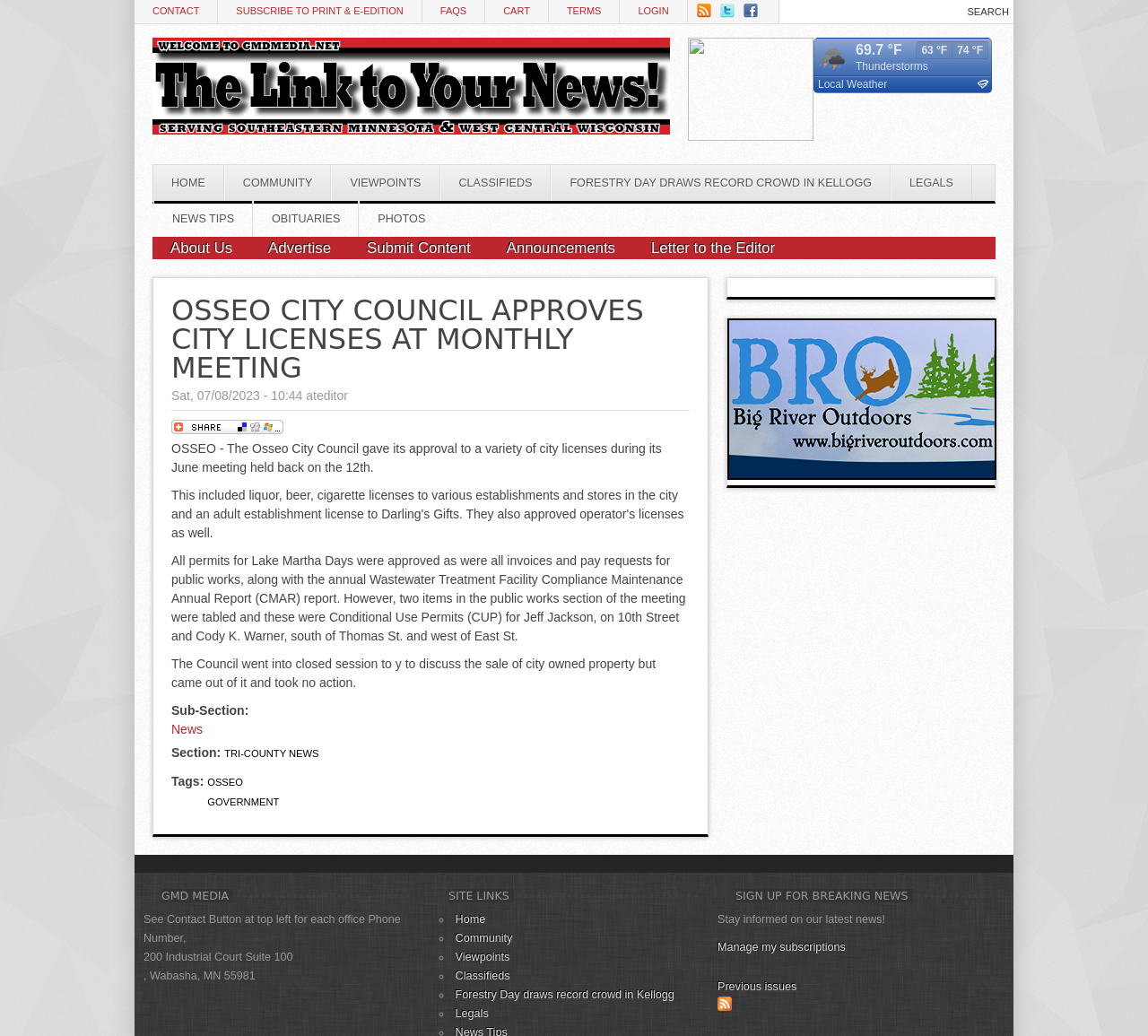Summarize the webpage comprehensively, mentioning all visible components.

This webpage is about Osseo City Council approving city licenses at their monthly meeting. At the top, there are several links to navigate to different sections of the website, including "CONTACT", "SUBSCRIBE TO PRINT & E-EDITION", "FAQS", "CART", "TERMS", and "LOGIN". Below these links, there is a search bar with a "Search" button.

On the left side, there are more links to different sections, including "HOME", "COMMUNITY", "VIEWPOINTS", "CLASSIFIEDS", and "NEWS TIPS". Below these links, there is an article about the Osseo City Council meeting, which includes a heading, a date, and several paragraphs of text. The article discusses the approval of city licenses, including permits for Lake Martha Days and invoices for public works.

To the right of the article, there is a section with links to related news articles, including "FORESTRY DAY DRAWS RECORD CROWD IN KELLOGG" and "LEGALS". Below this section, there is a link to "About Us", "Advertise", "Submit Content", and "Announcements".

At the bottom of the page, there are three sections. The first section has a heading "GMD MEDIA" and includes contact information for the office. The second section has a heading "SITE LINKS" and includes a list of links to different sections of the website, including "Home", "Community", "Viewpoints", and "Classifieds". The third section has a heading "SIGN UP FOR BREAKING NEWS" and includes a link to manage subscriptions and previous issues. There is also an image and a link to subscribe to the GMDMedia Newsletter feed.